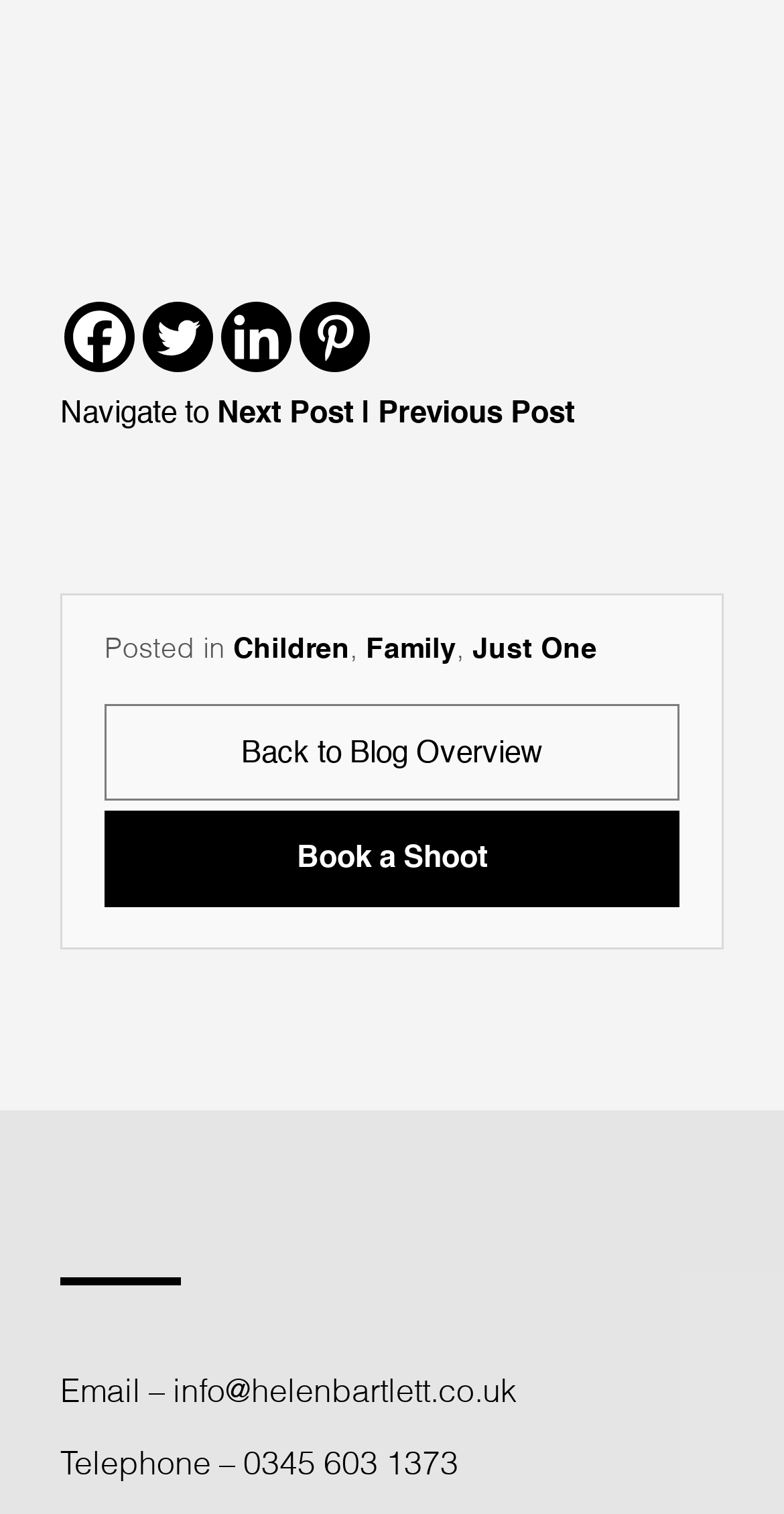Could you determine the bounding box coordinates of the clickable element to complete the instruction: "Send an email to info@helenbartlett.co.uk"? Provide the coordinates as four float numbers between 0 and 1, i.e., [left, top, right, bottom].

[0.221, 0.91, 0.659, 0.931]